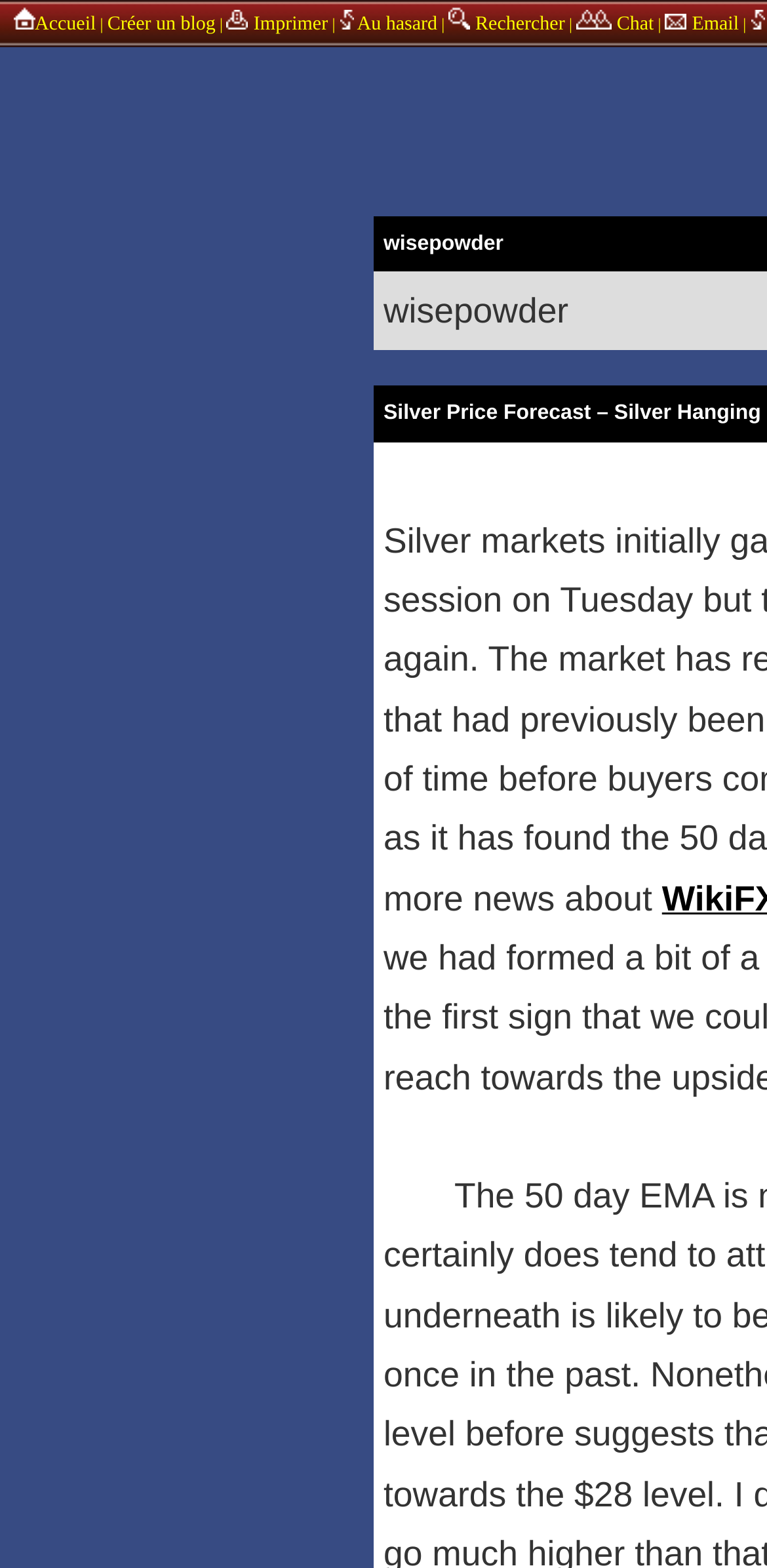Provide the bounding box coordinates of the HTML element described by the text: "Rechercher". The coordinates should be in the format [left, top, right, bottom] with values between 0 and 1.

[0.585, 0.009, 0.736, 0.023]